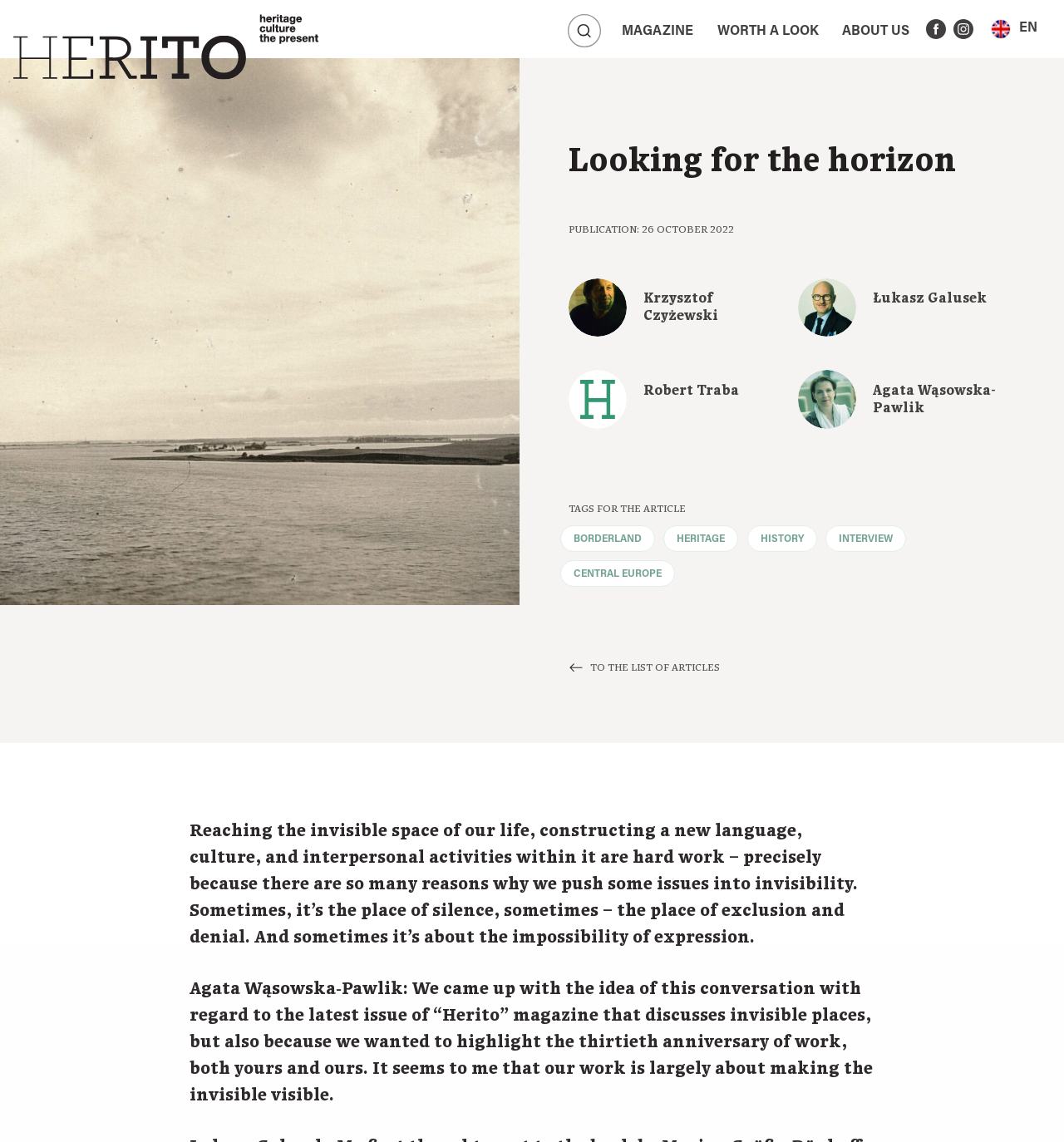Bounding box coordinates are to be given in the format (top-left x, top-left y, bottom-right x, bottom-right y). All values must be floating point numbers between 0 and 1. Provide the bounding box coordinate for the UI element described as: About the quarterly For authors

[0.785, 0.051, 0.968, 0.145]